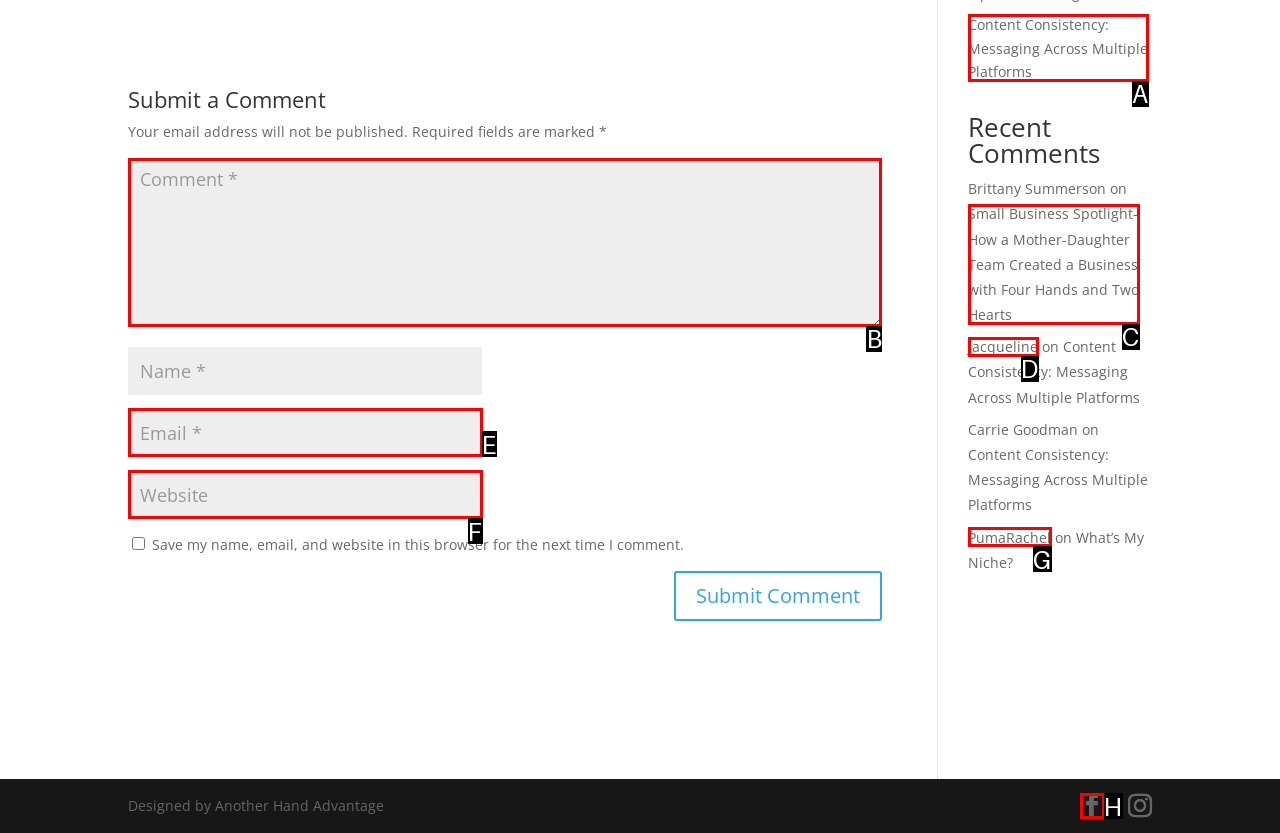Choose the HTML element that aligns with the description: PumaRachel. Indicate your choice by stating the letter.

G